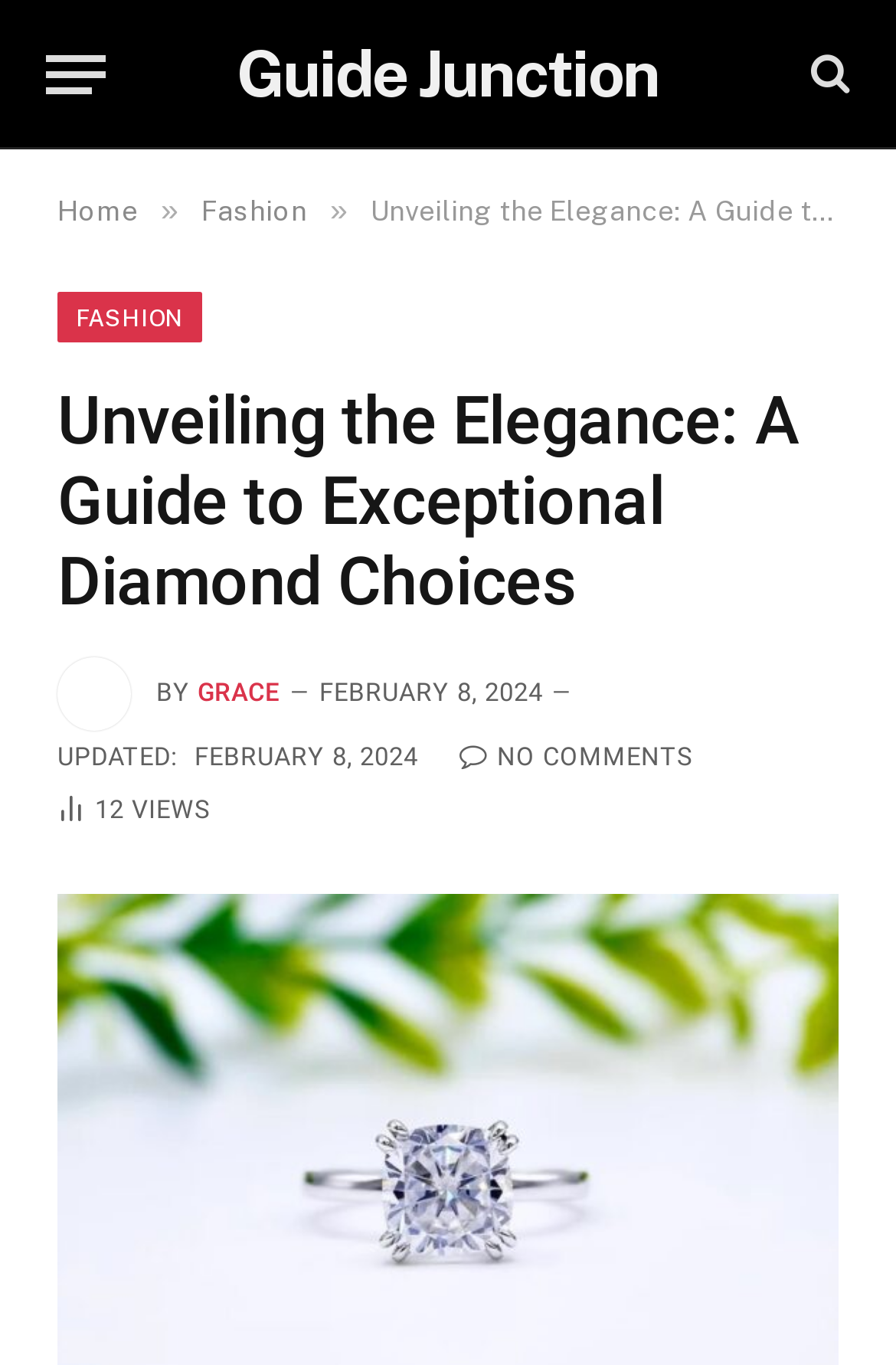Locate the bounding box coordinates of the area to click to fulfill this instruction: "View article comments". The bounding box should be presented as four float numbers between 0 and 1, in the order [left, top, right, bottom].

[0.513, 0.543, 0.774, 0.565]